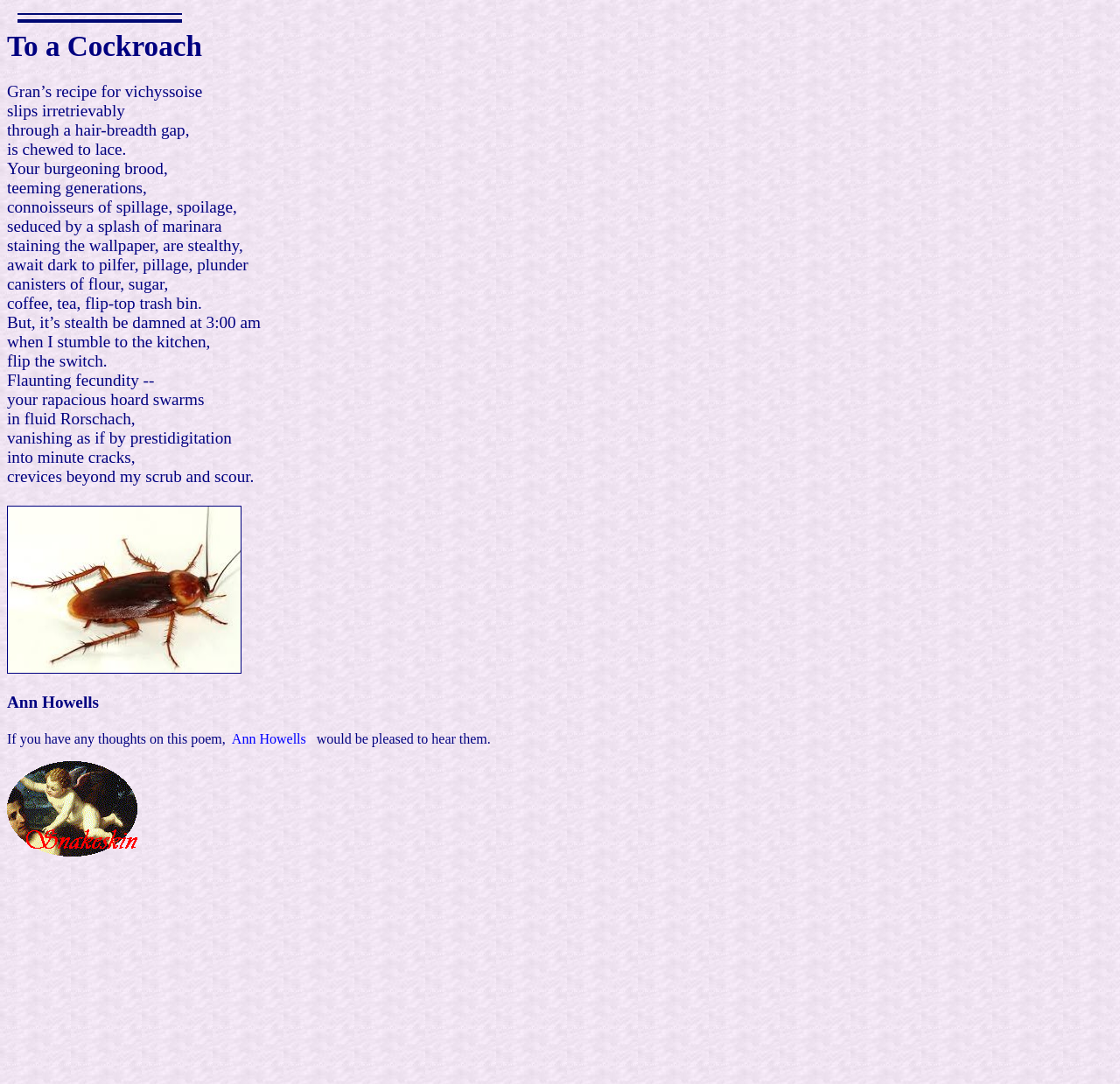Please provide a comprehensive answer to the question based on the screenshot: What is the image below the poem?

The image below the poem is a 'cockroach' which is indicated by the image element with the description 'cockroach' at coordinates [0.006, 0.467, 0.216, 0.621]